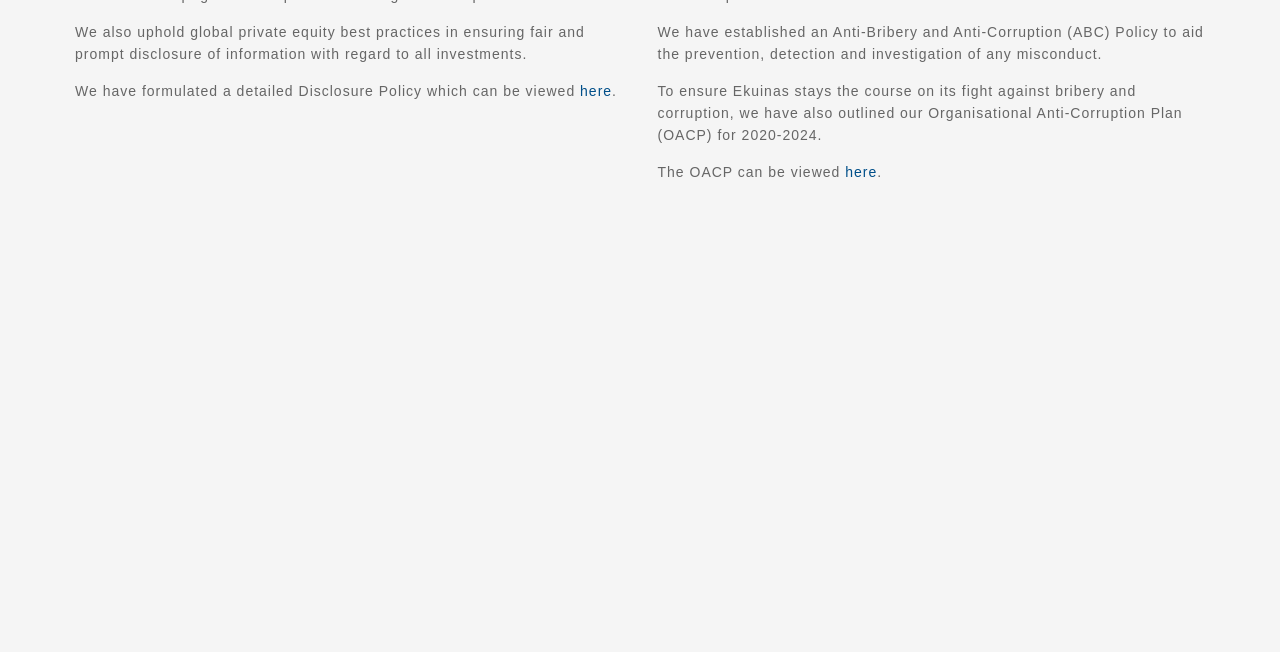Specify the bounding box coordinates of the element's region that should be clicked to achieve the following instruction: "View Disclosure Policy". The bounding box coordinates consist of four float numbers between 0 and 1, in the format [left, top, right, bottom].

[0.453, 0.127, 0.478, 0.152]